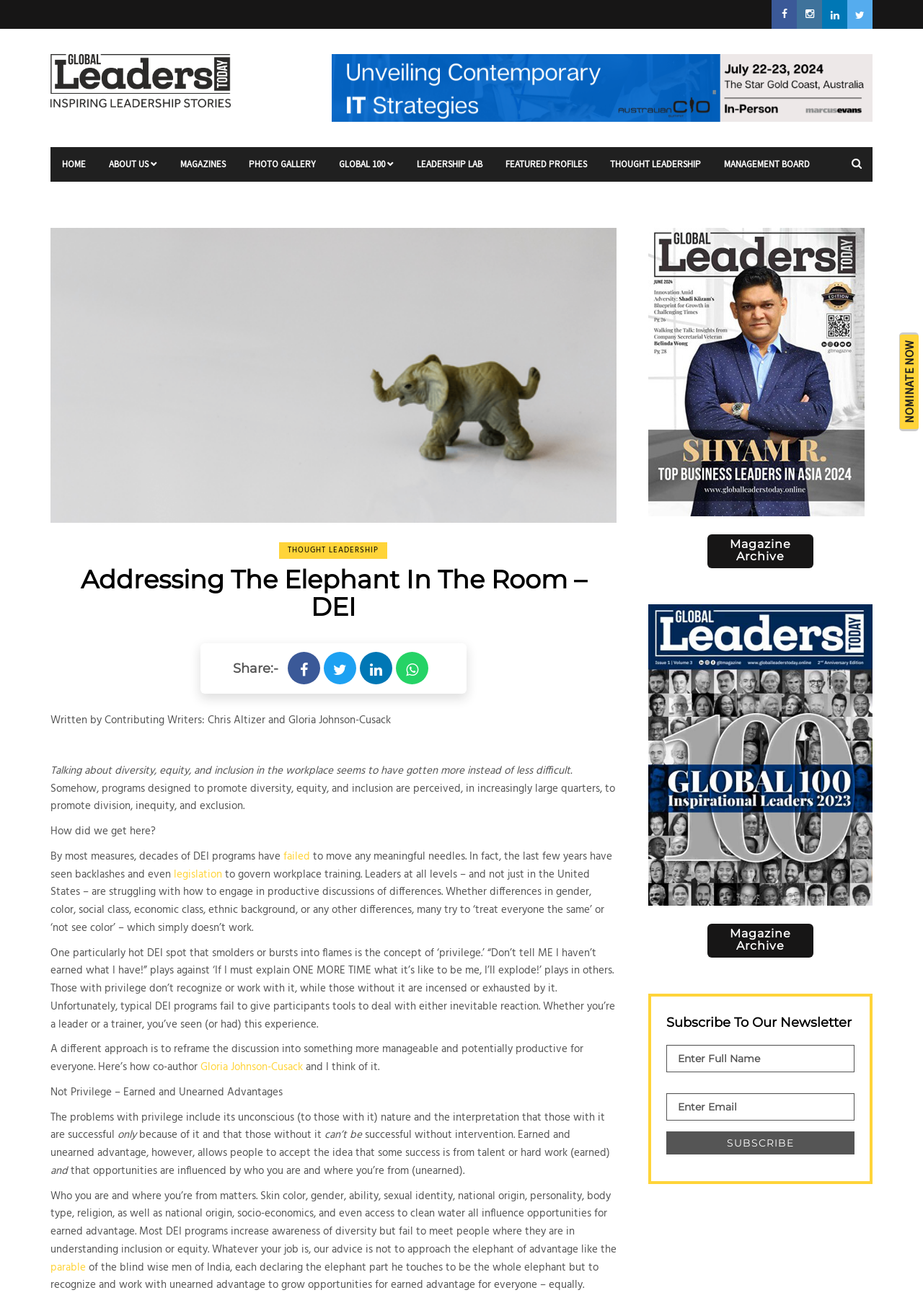Give an in-depth explanation of the webpage layout and content.

This webpage is about diversity, equity, and inclusion (DEI) in the workplace, with a focus on addressing the challenges of promoting DEI. The page has a navigation menu at the top with links to various sections, including "HOME", "ABOUT US", "MAGAZINES", "PHOTO GALLERY", and more. Below the navigation menu, there is a prominent link to "NOMINATE NOW" and a series of social media links.

The main content of the page is an article titled "Addressing the Elephant In The Room – DEI". The article discusses the difficulties of promoting DEI in the workplace, despite decades of efforts. It highlights the need for a different approach, one that reframes the discussion around privilege and instead focuses on earned and unearned advantages.

The article is divided into several sections, each with a heading and a block of text. There are also links to other articles and resources throughout the text. The authors of the article, Chris Altizer and Gloria Johnson-Cusack, are mentioned, and there is a link to Gloria Johnson-Cusack's profile.

At the bottom of the page, there is a section to subscribe to a newsletter, with a contact form that requires users to enter their full name and email address. There is also a link to a "Magazine Archive" and a button to submit the contact form.

Overall, the webpage is focused on promoting a nuanced discussion around DEI in the workplace, with a emphasis on reframing the conversation around privilege and advantage.